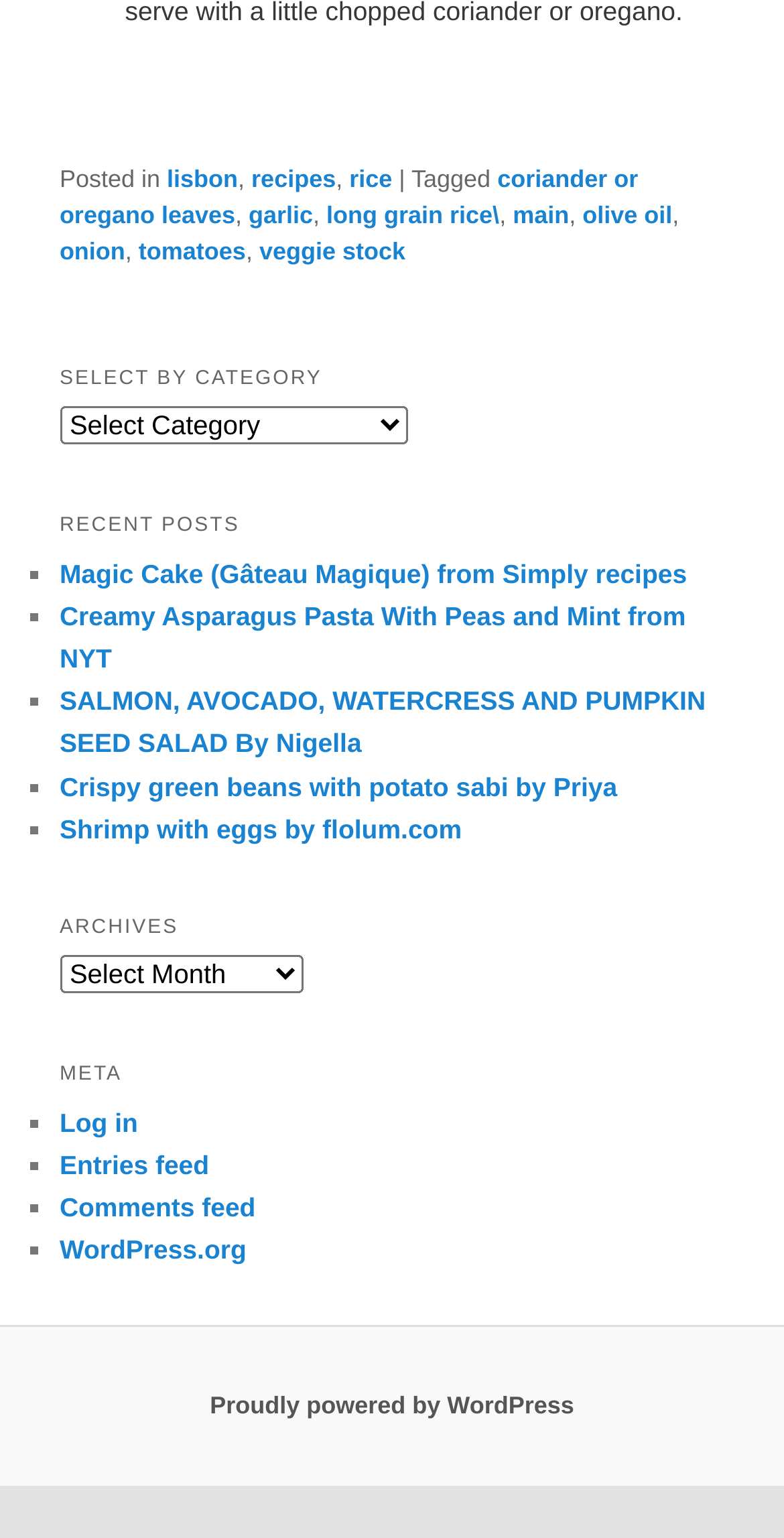Locate the bounding box coordinates of the segment that needs to be clicked to meet this instruction: "Open the menu".

None